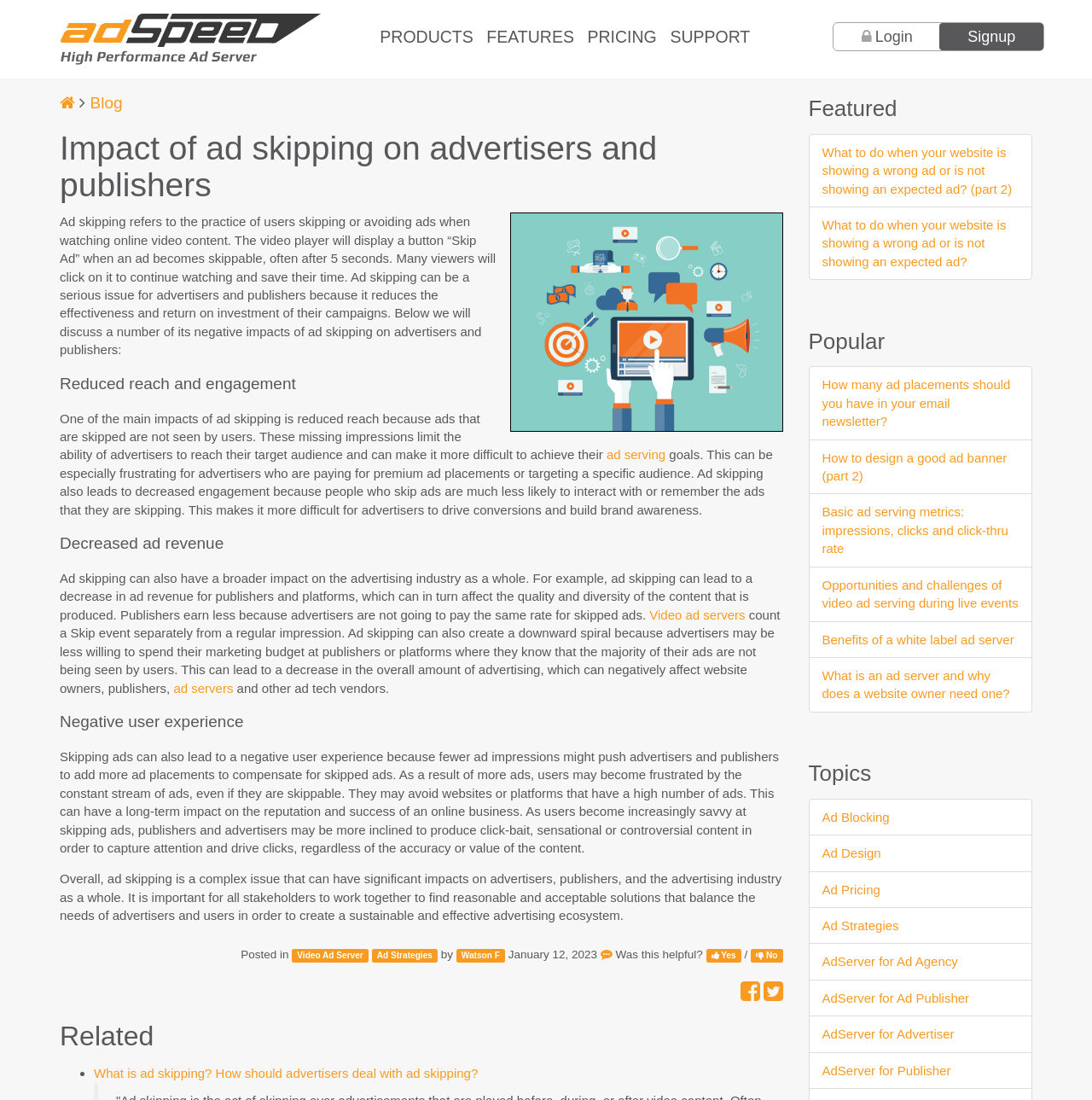Provide a thorough and detailed response to the question by examining the image: 
Why do publishers earn less due to ad skipping?

Publishers earn less because advertisers are not going to pay the same rate for skipped ads. Ad skipping can also create a downward spiral because advertisers may be less willing to spend their marketing budget at publishers or platforms where they know that the majority of their ads are not being seen by users.